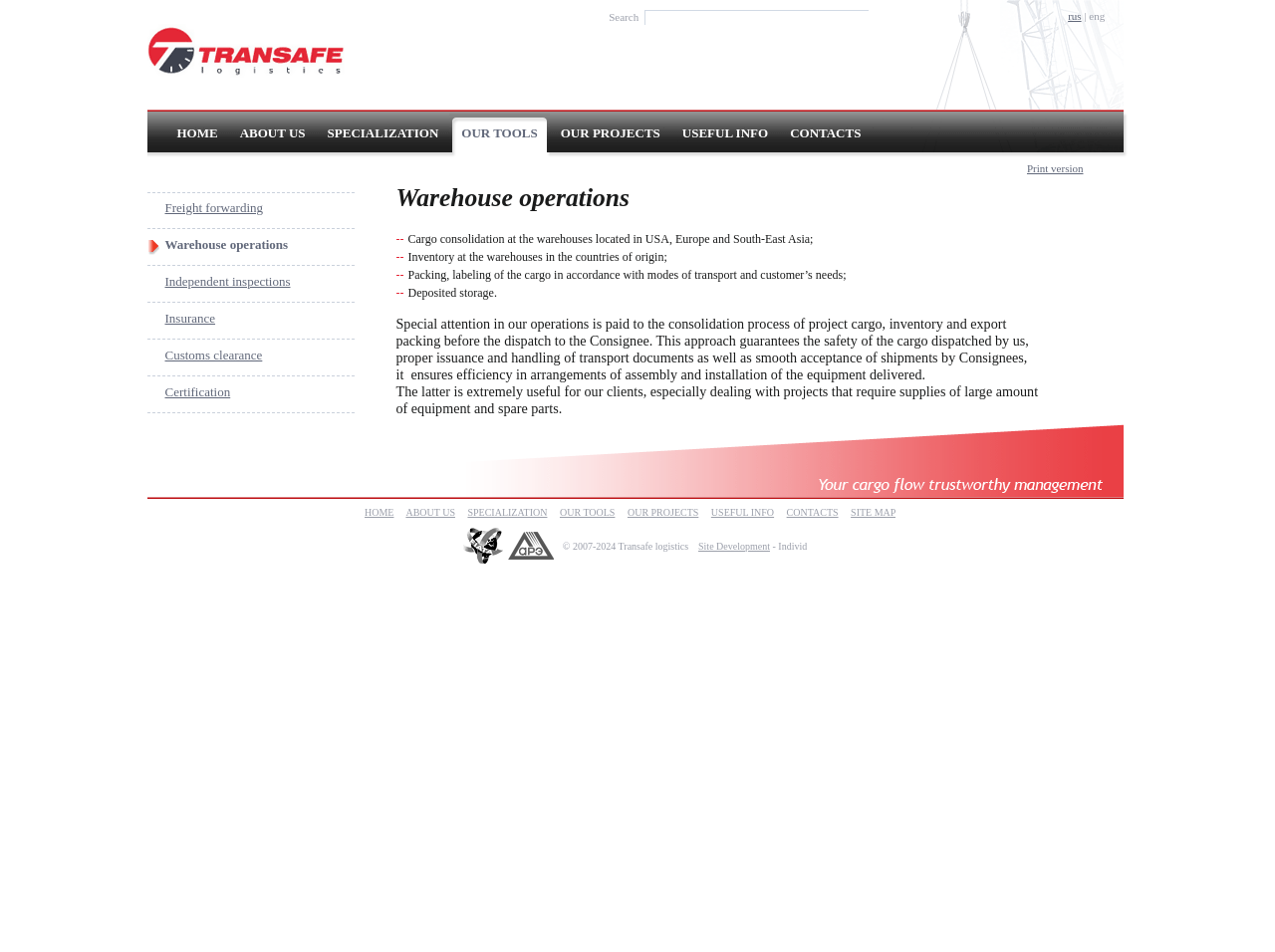Explain the features and main sections of the webpage comprehensively.

The webpage is about TRANSAFE, a company that provides warehouse operations and logistics services. At the top of the page, there is a search bar with a "Search" button and a language selection option with "rus" and "eng" options. Below the search bar, there is a navigation menu with several options, including "HOME", "ABOUT US", "SPECIALIZATION", "OUR TOOLS", "OUR PROJECTS", "USEFUL INFO", and "CONTACTS". Each option has an accompanying image.

The main content of the page is divided into two sections. The first section describes the company's warehouse operations, including cargo consolidation, inventory management, packing, and labeling. The second section provides more detailed information about the company's services, including freight forwarding, independent inspections, insurance, customs clearance, and certification. There is also a "Print version" link at the bottom of the page.

The page has a clean and organized layout, with clear headings and concise text. The use of images and icons adds visual appeal to the page. Overall, the webpage effectively communicates the company's services and expertise in warehouse operations and logistics.